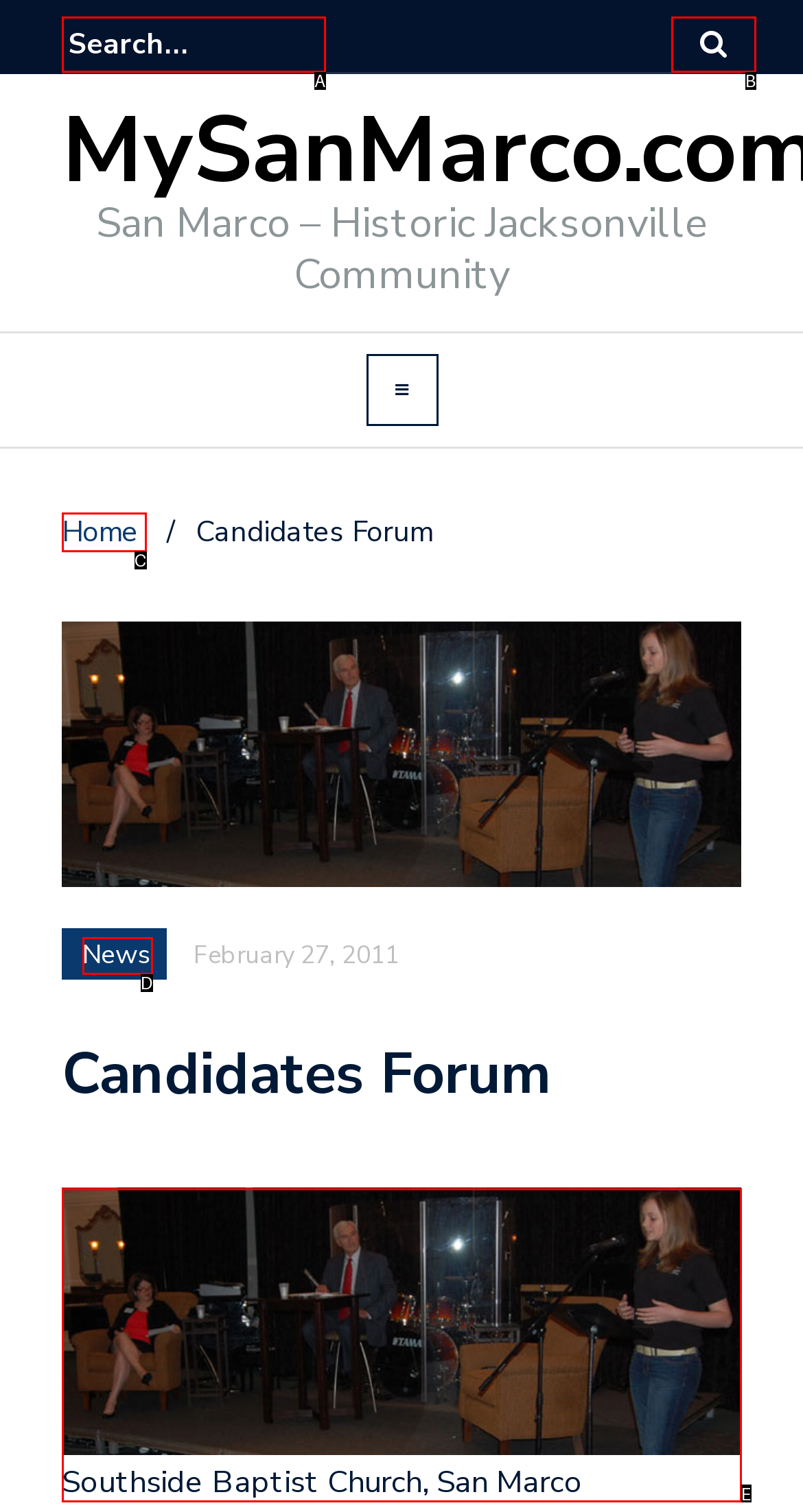Based on the given description: parent_node: Search for: name="s" placeholder="Search...", identify the correct option and provide the corresponding letter from the given choices directly.

A